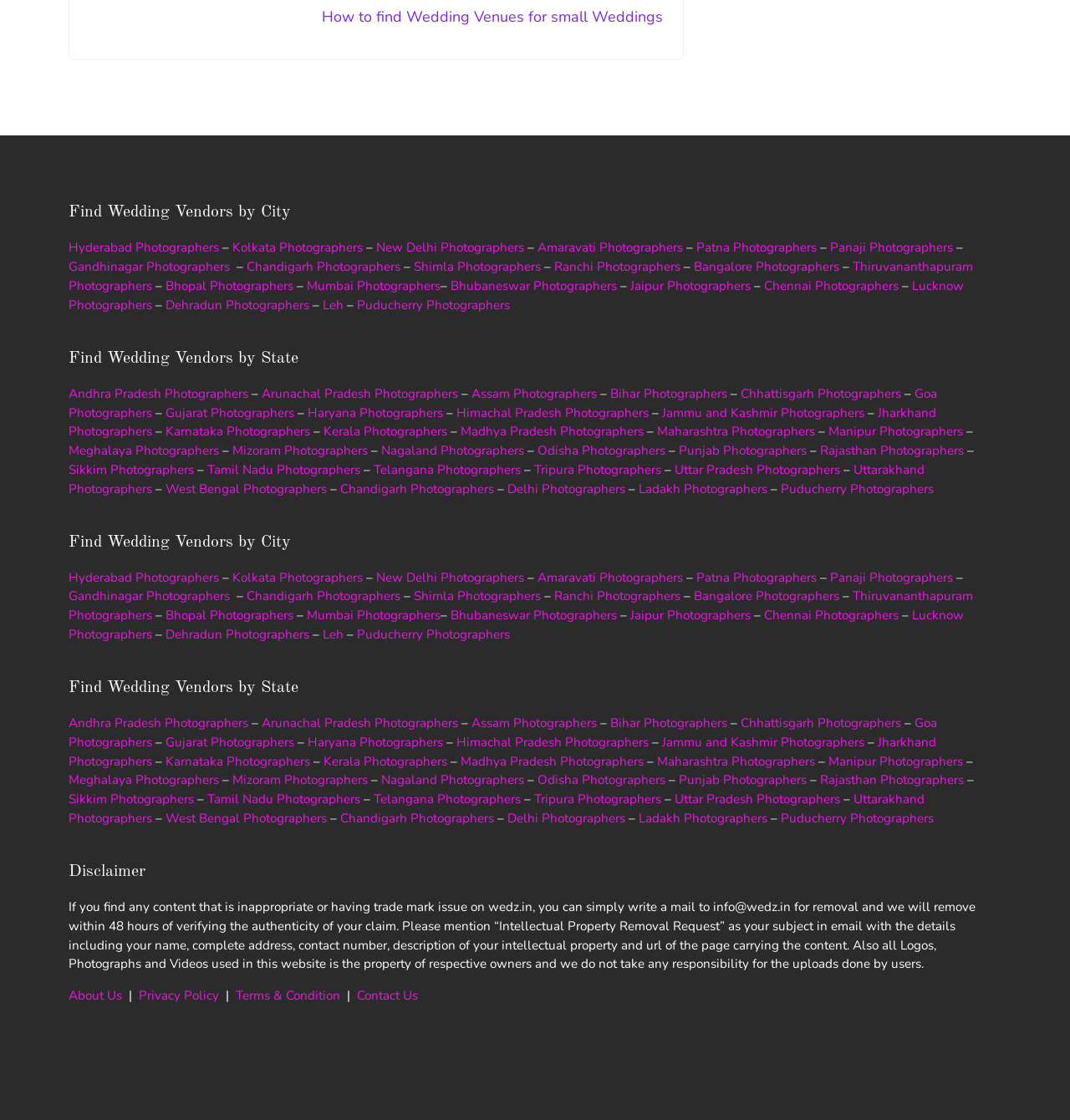Please give a succinct answer using a single word or phrase:
How many types of wedding vendors can be found on this webpage?

Photographers